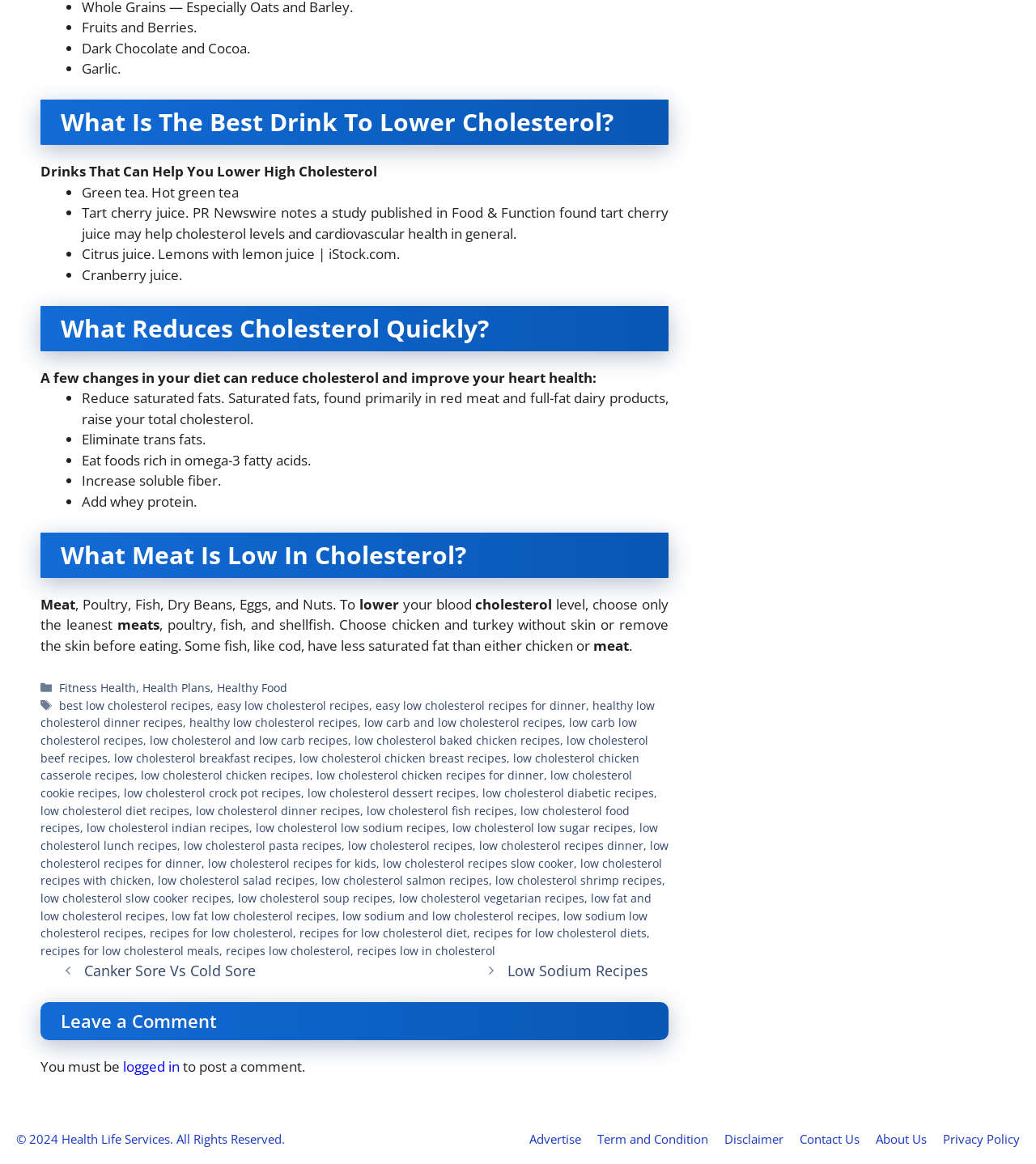Using the element description Terms & Conditions, predict the bounding box coordinates for the UI element. Provide the coordinates in (top-left x, top-left y, bottom-right x, bottom-right y) format with values ranging from 0 to 1.

None